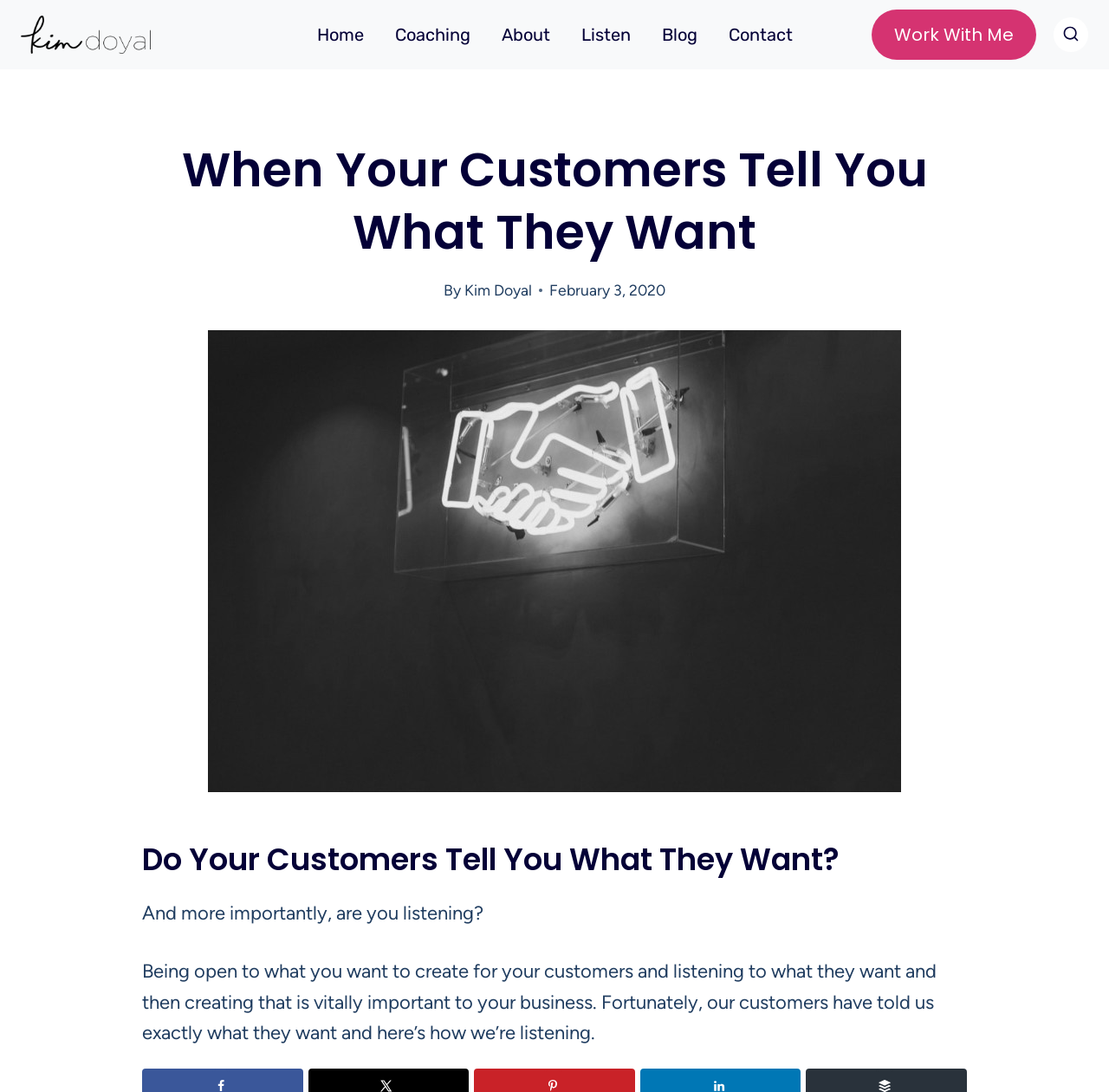Produce an extensive caption that describes everything on the webpage.

This webpage is about a blog post titled "When Your Customers Tell You What They Want" by Kim Doyal. At the top left, there is a link to the author's name, accompanied by a small image of Kim Doyal. Below this, there is a primary navigation menu with links to "Home", "Coaching", "About", "Listen", "Blog", and "Contact". 

On the top right, there is a link to "Work With Me". Next to it, there is a search form button. 

The main content of the page is divided into sections. The first section has a heading "When Your Customers Tell You What They Want" followed by the author's name and the date "February 3, 2020". Below this, there is a large image related to the topic of customers telling you what they want. 

The next section has a heading "Do Your Customers Tell You What They Want?" followed by a paragraph of text that discusses the importance of listening to customers and creating what they want. 

At the very bottom of the page, there are five small images lined up horizontally, likely used as decorative elements or social media links.